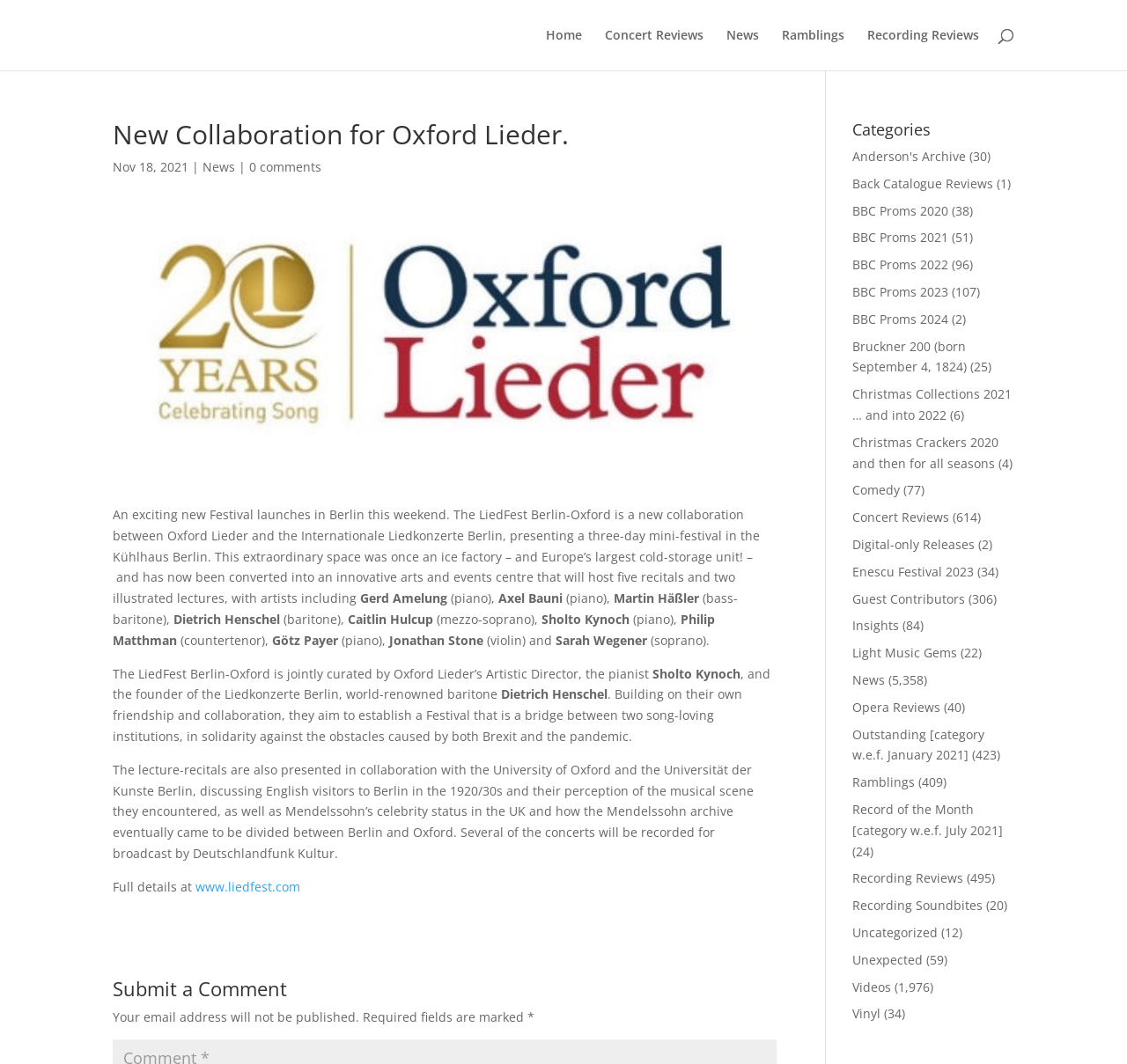Can you find the bounding box coordinates for the element that needs to be clicked to execute this instruction: "Visit the LiedFest website"? The coordinates should be given as four float numbers between 0 and 1, i.e., [left, top, right, bottom].

[0.173, 0.825, 0.266, 0.841]